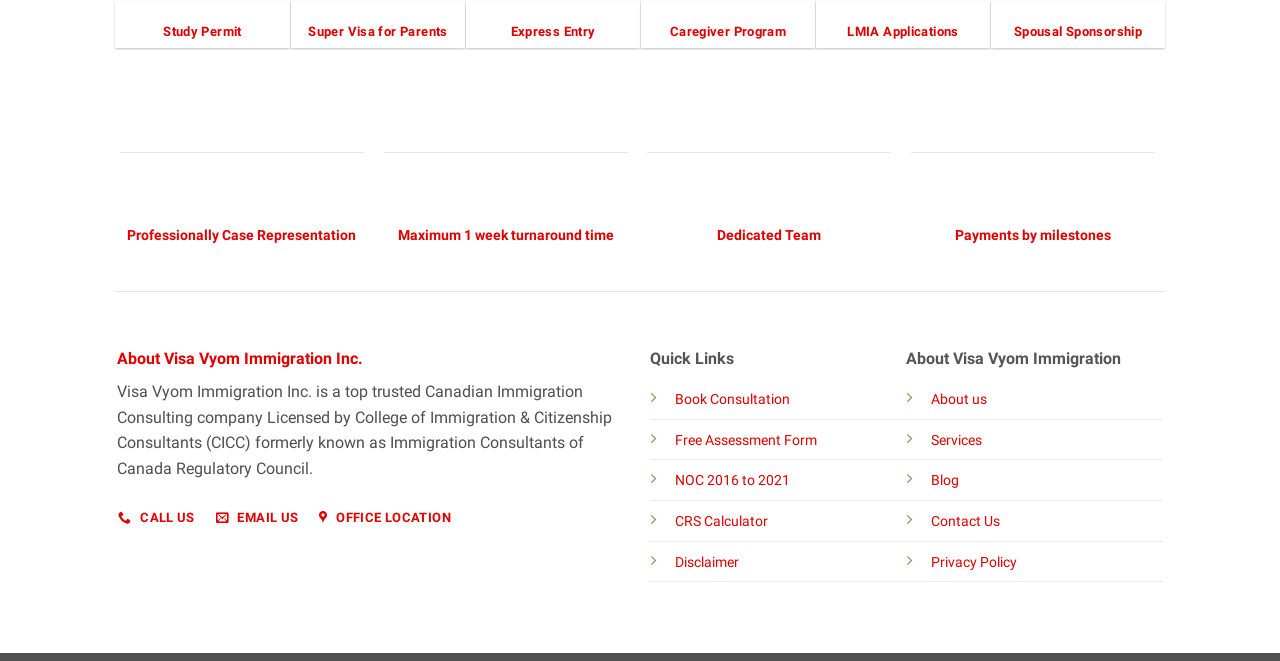Identify the coordinates of the bounding box for the element described below: "Free Assessment Form". Return the coordinates as four float numbers between 0 and 1: [left, top, right, bottom].

[0.527, 0.653, 0.638, 0.679]